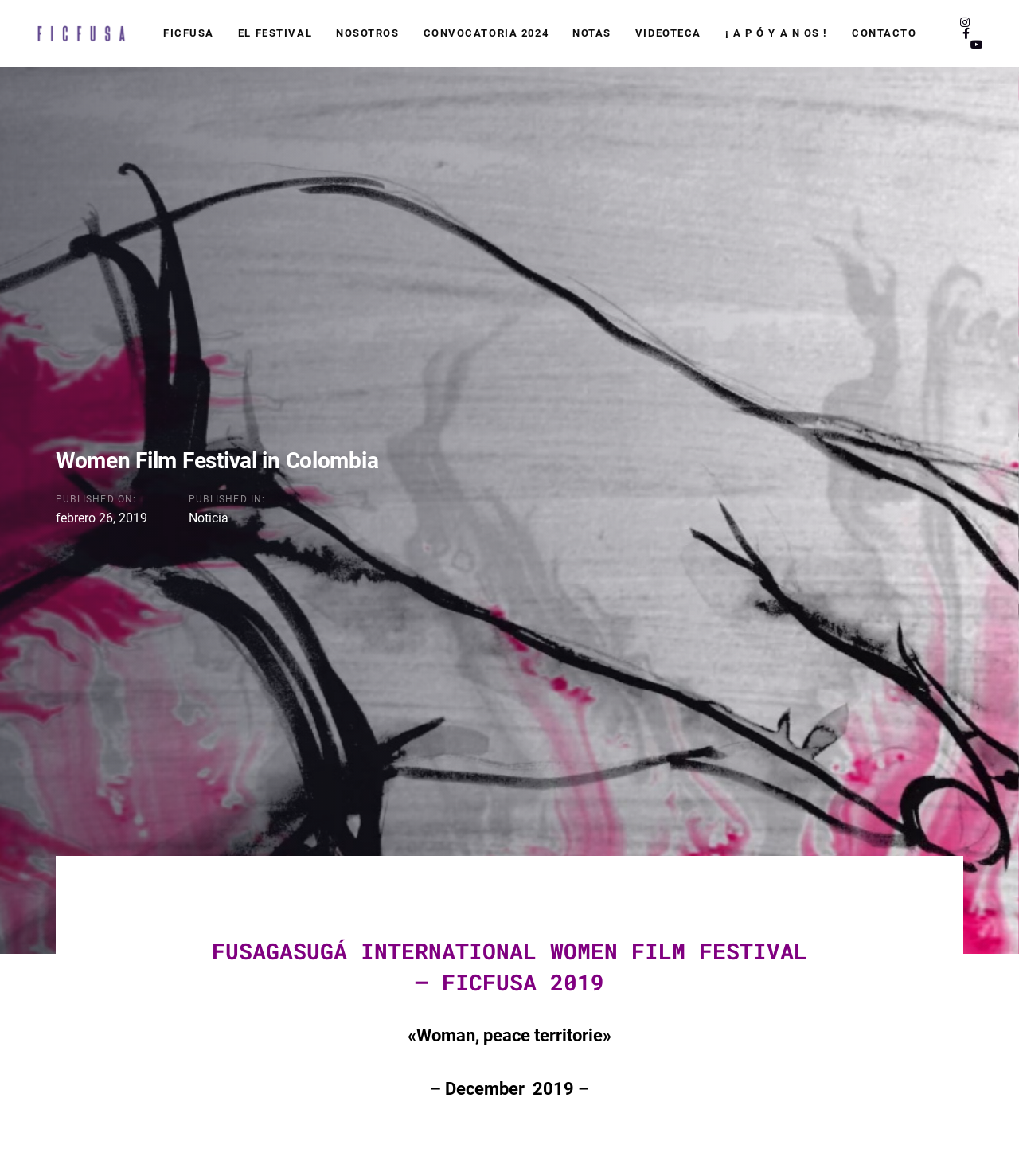Find and provide the bounding box coordinates for the UI element described here: "Contacto". The coordinates should be given as four float numbers between 0 and 1: [left, top, right, bottom].

[0.824, 0.0, 0.911, 0.057]